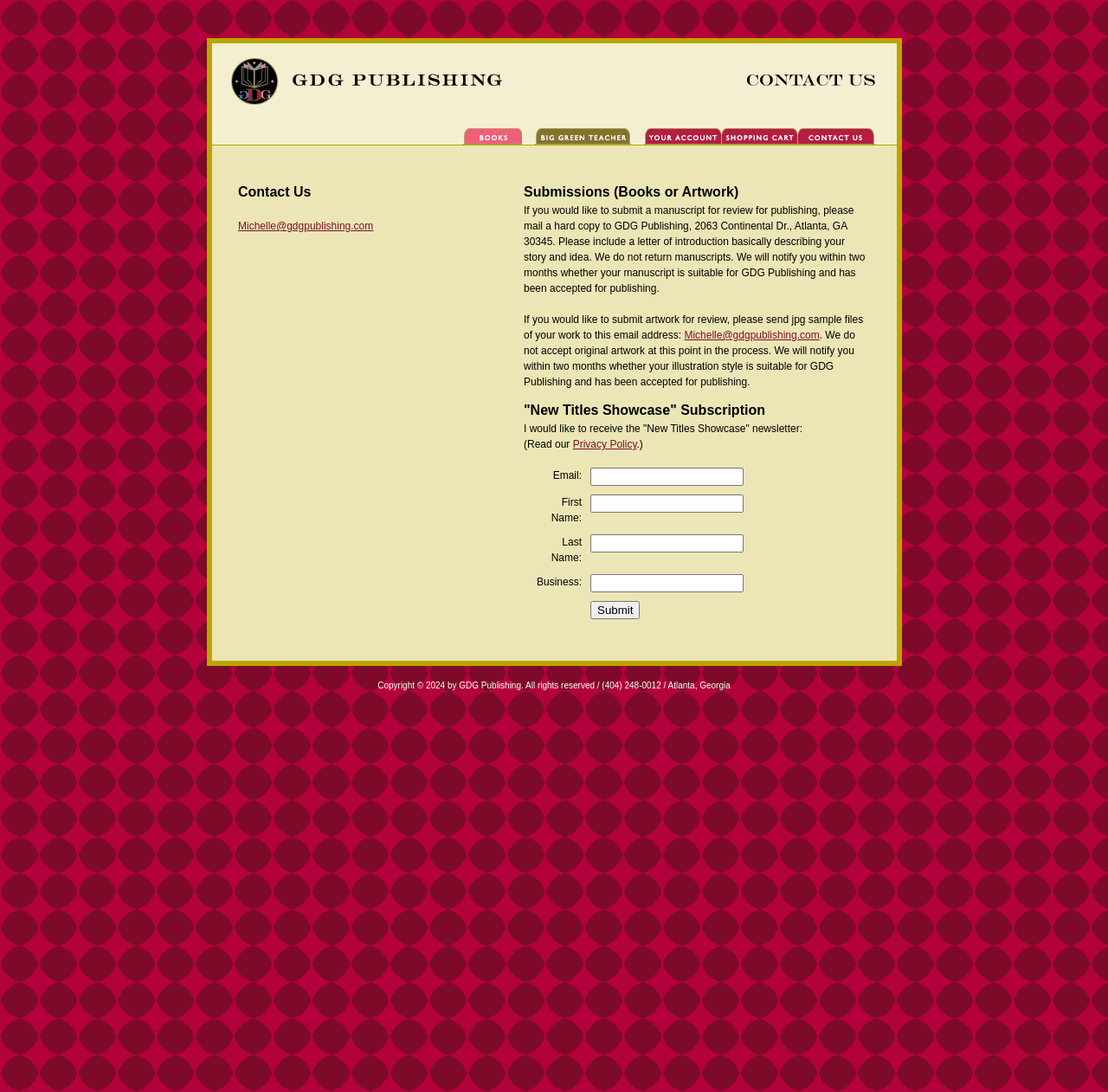What is the phone number of GDG Publishing?
Please use the image to provide an in-depth answer to the question.

The phone number can be found at the bottom of the webpage, in the copyright section, where it is listed along with the address of GDG Publishing in Atlanta, Georgia.